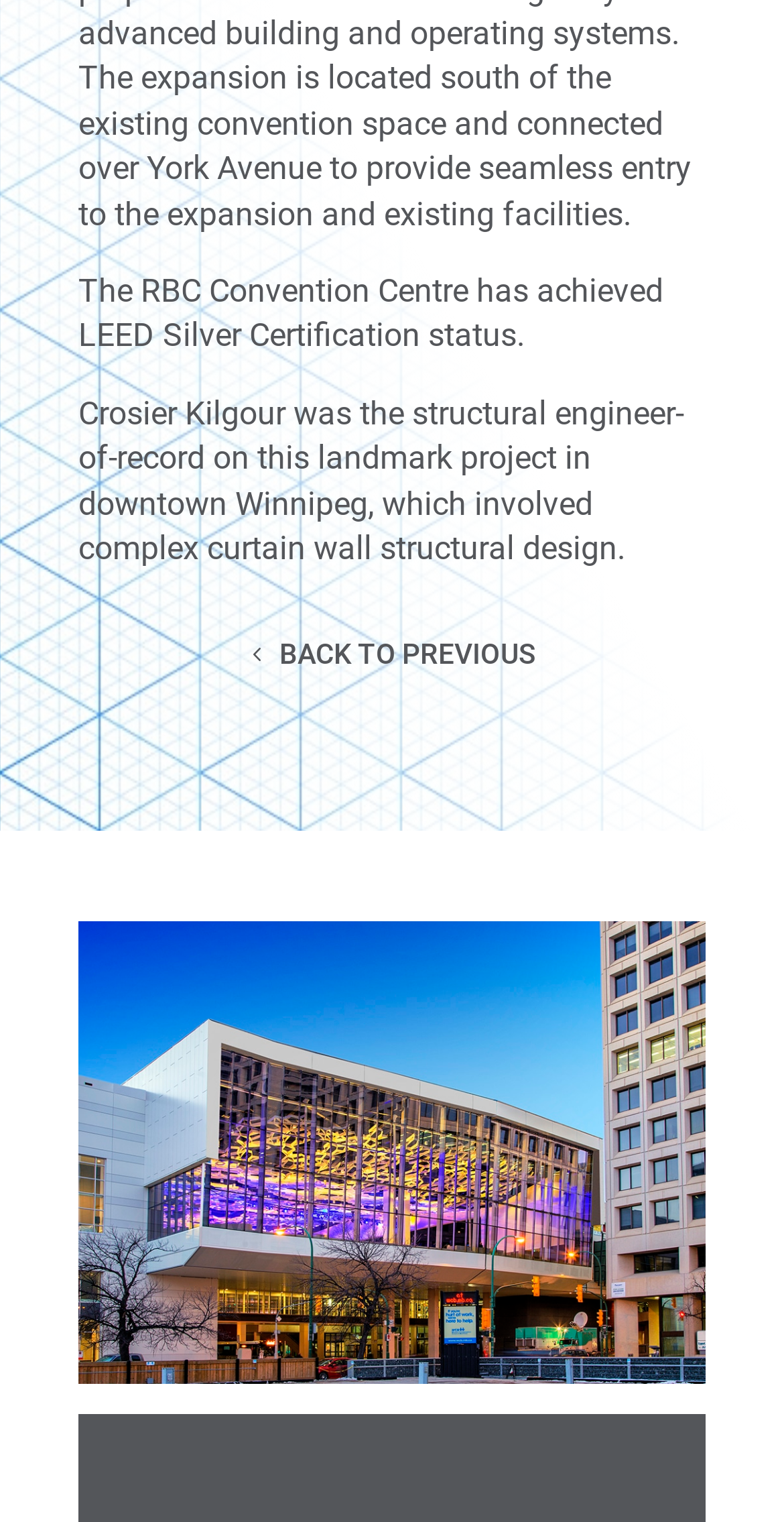Provide the bounding box coordinates of the HTML element this sentence describes: "aria-label="Open image in lightbox"".

[0.1, 0.605, 0.9, 0.91]